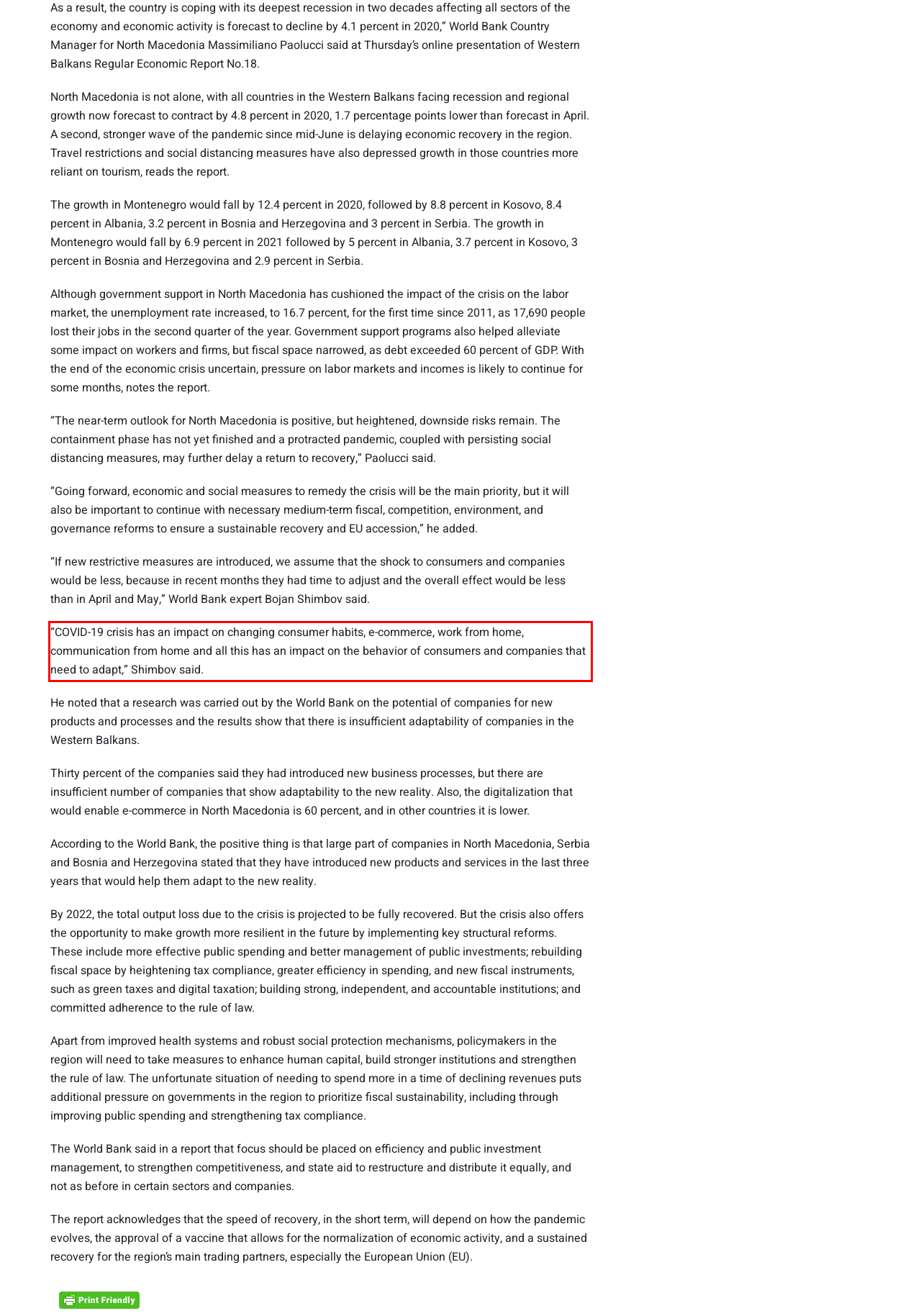Please analyze the provided webpage screenshot and perform OCR to extract the text content from the red rectangle bounding box.

“COVID-19 crisis has an impact on changing consumer habits, e-commerce, work from home, communication from home and all this has an impact on the behavior of consumers and companies that need to adapt,” Shimbov said.